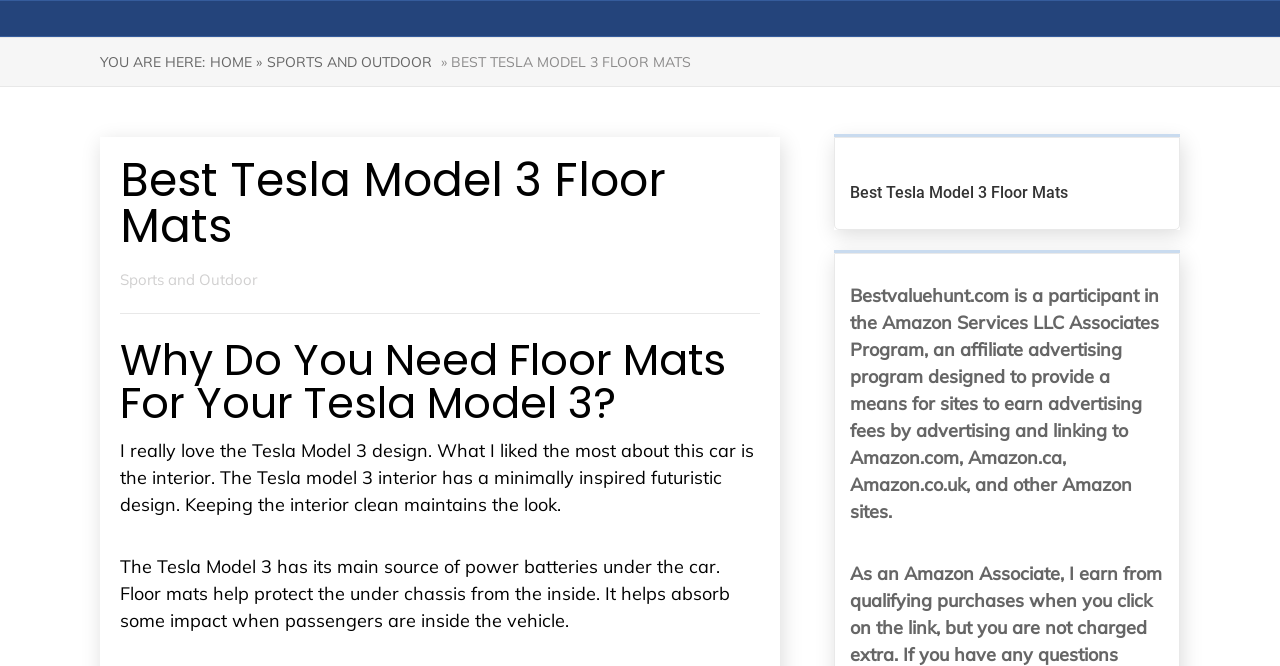Mark the bounding box of the element that matches the following description: "Home »".

[0.164, 0.08, 0.205, 0.107]